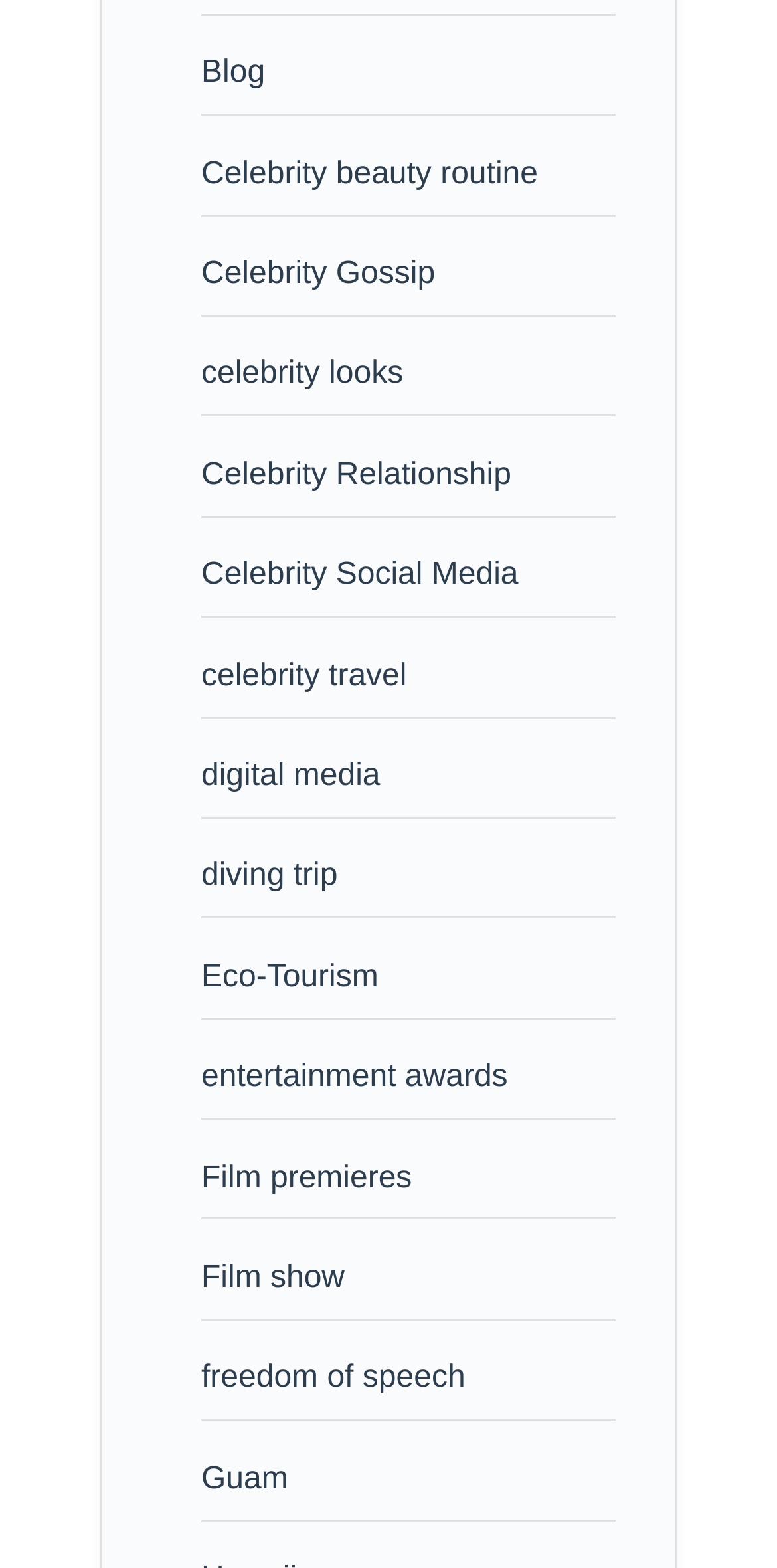Locate the bounding box of the UI element described by: "Guam" in the given webpage screenshot.

[0.259, 0.932, 0.371, 0.954]